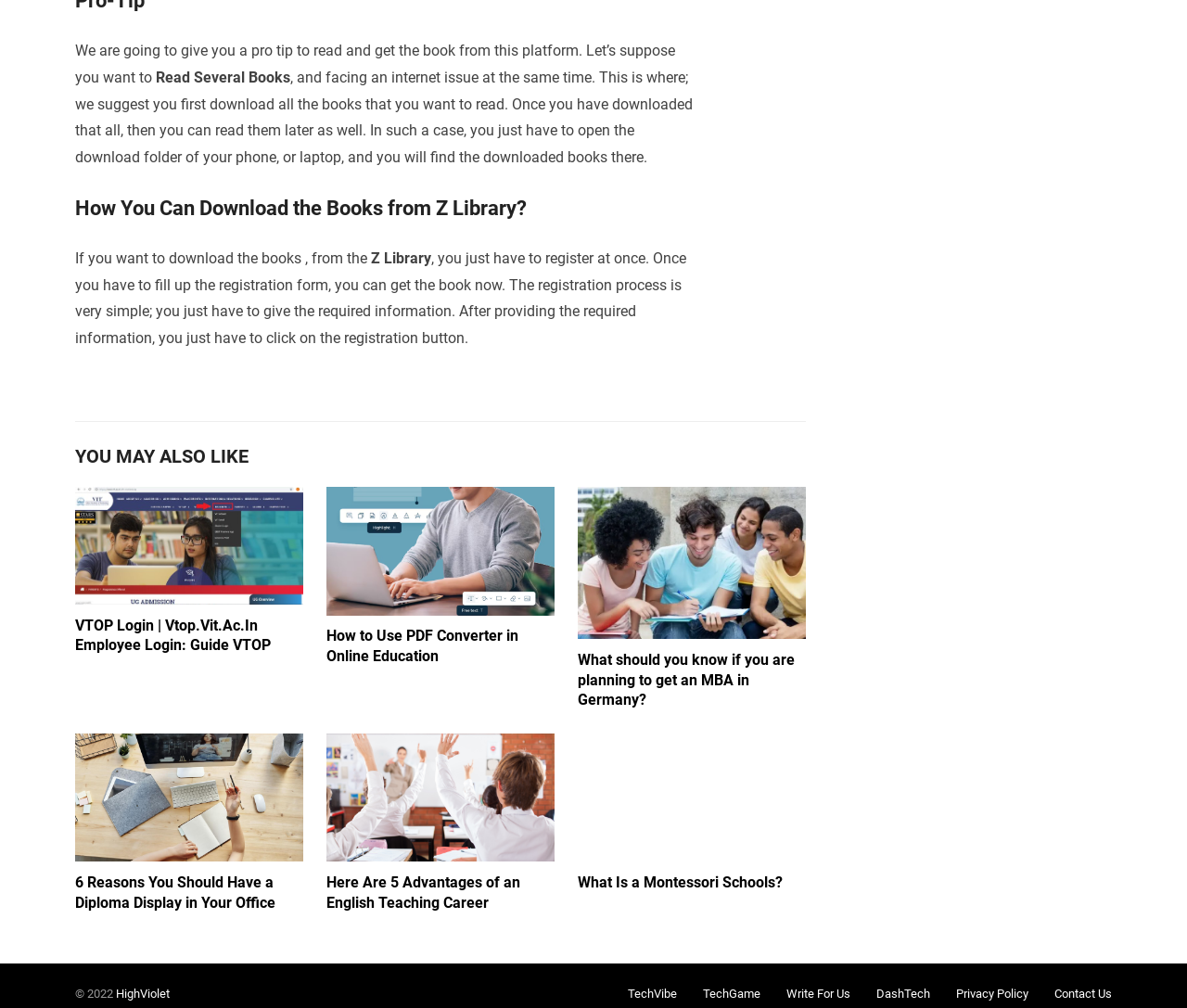Find the bounding box of the UI element described as: "What Is a Montessori Schools?". The bounding box coordinates should be given as four float values between 0 and 1, i.e., [left, top, right, bottom].

[0.487, 0.867, 0.659, 0.884]